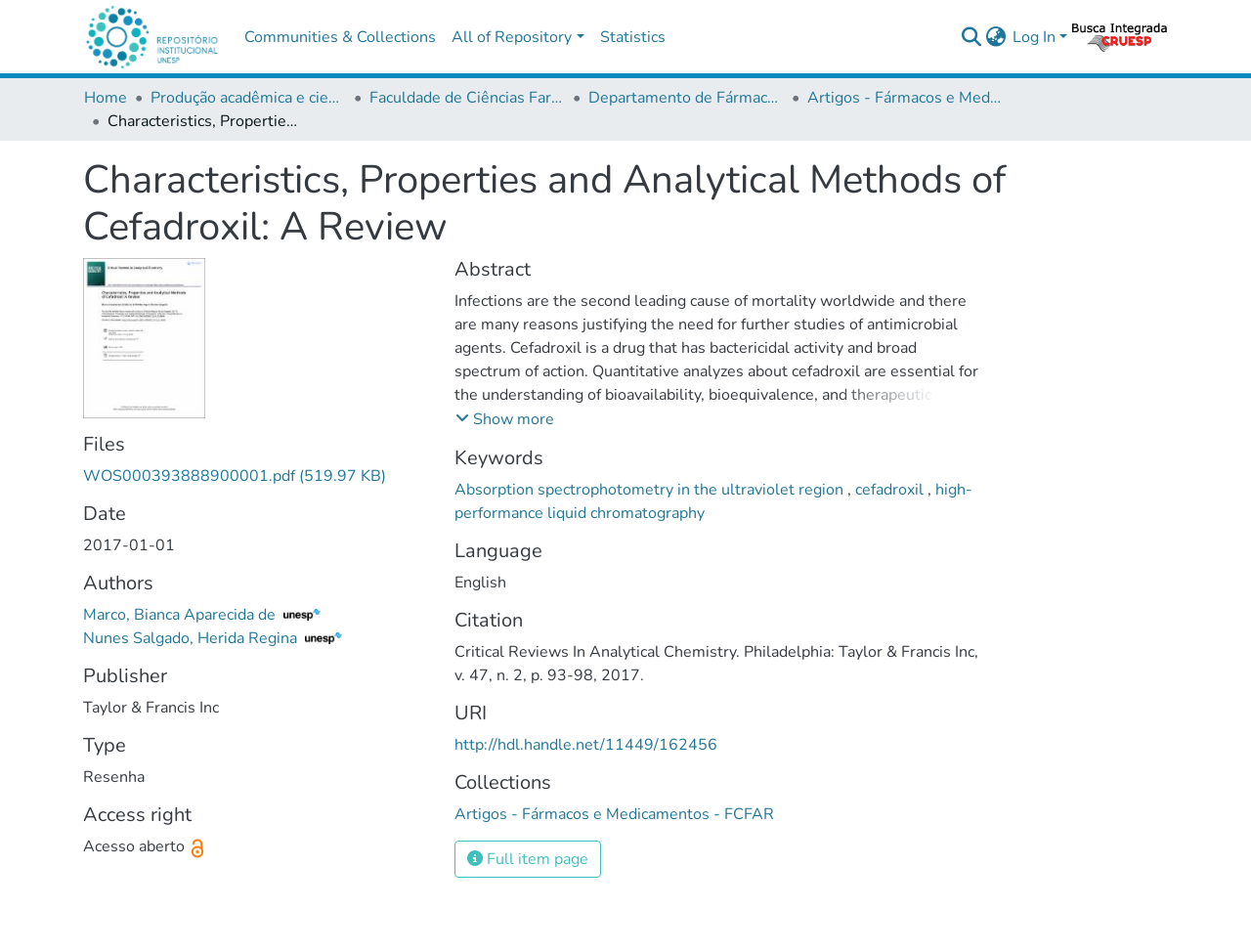Please find the bounding box for the UI component described as follows: "Log In".

[0.806, 0.028, 0.856, 0.05]